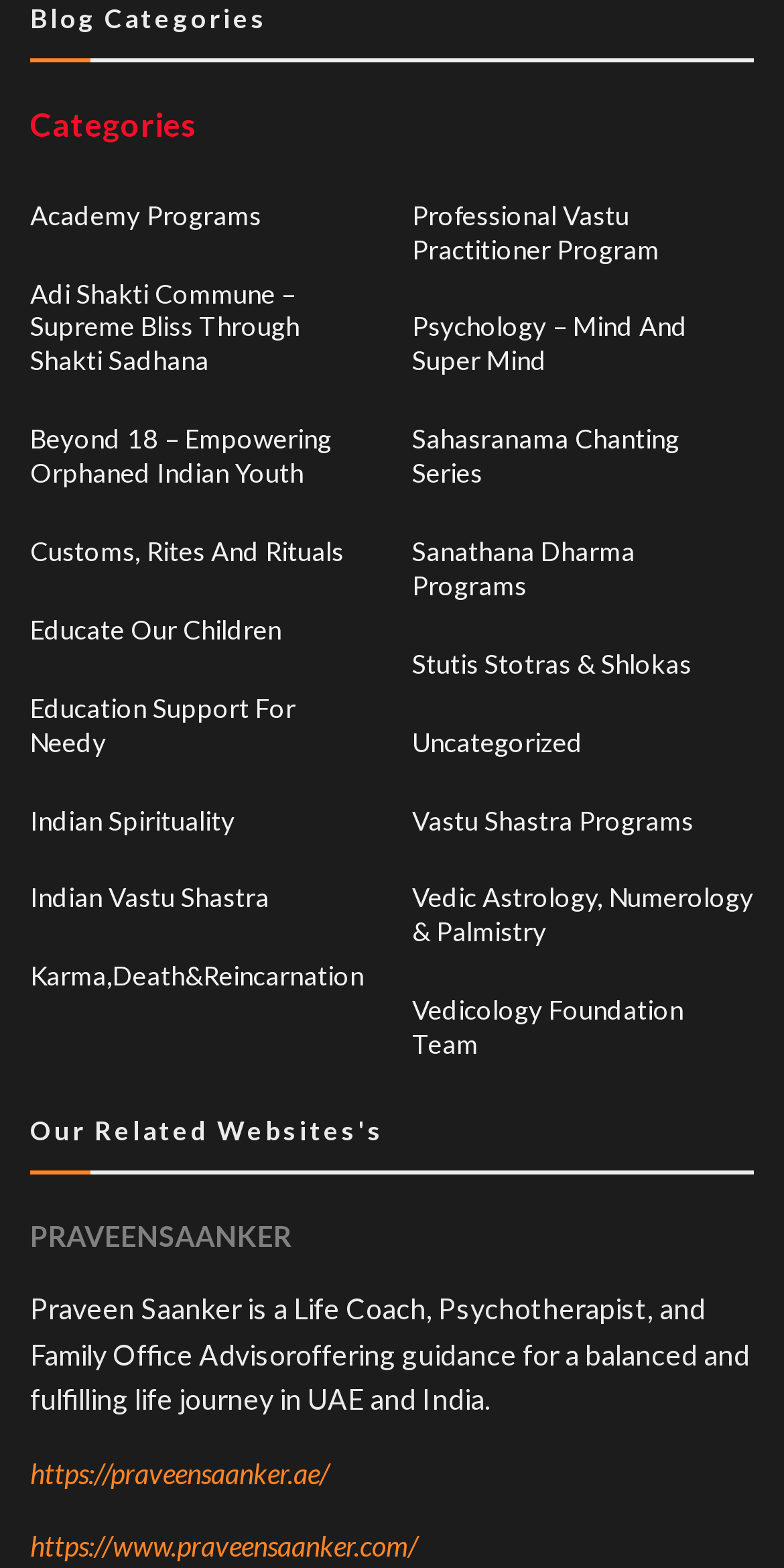What is the topic of the 'Indian Spirituality' link?
Refer to the screenshot and answer in one word or phrase.

Indian Spirituality